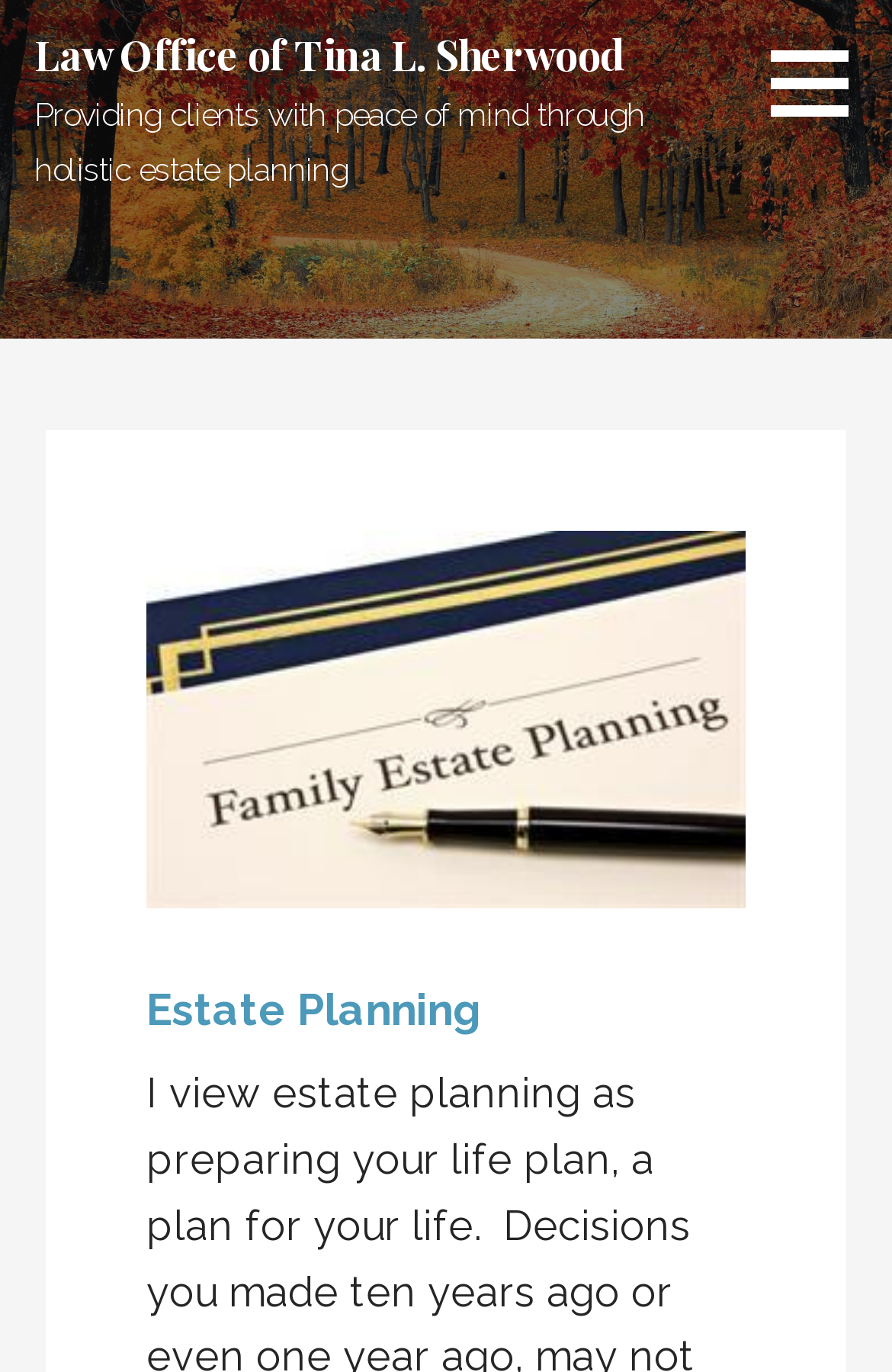Provide the bounding box for the UI element matching this description: "Estate Planning".

[0.164, 0.717, 0.541, 0.753]